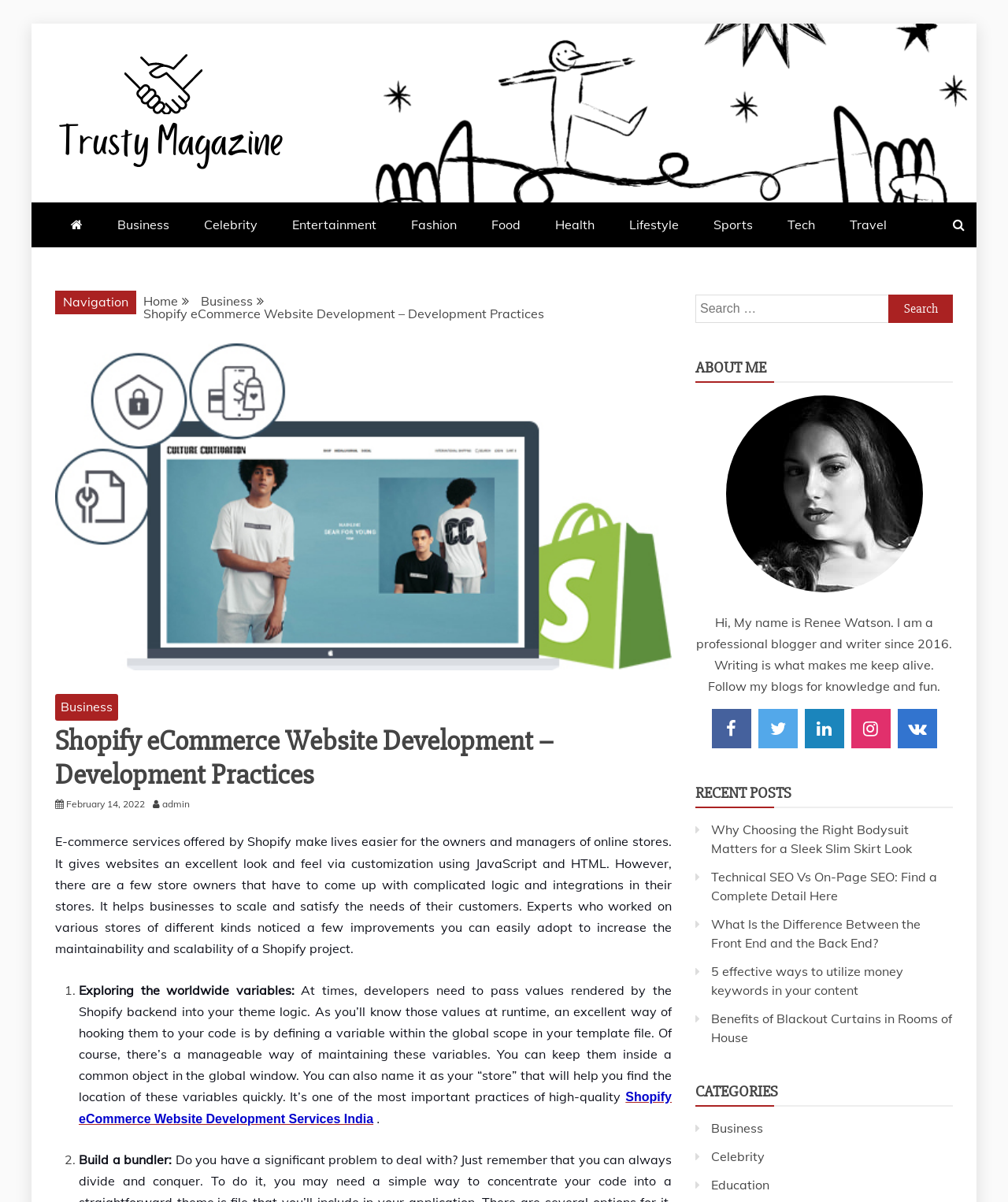Determine the bounding box coordinates of the area to click in order to meet this instruction: "Explore Beauty".

None